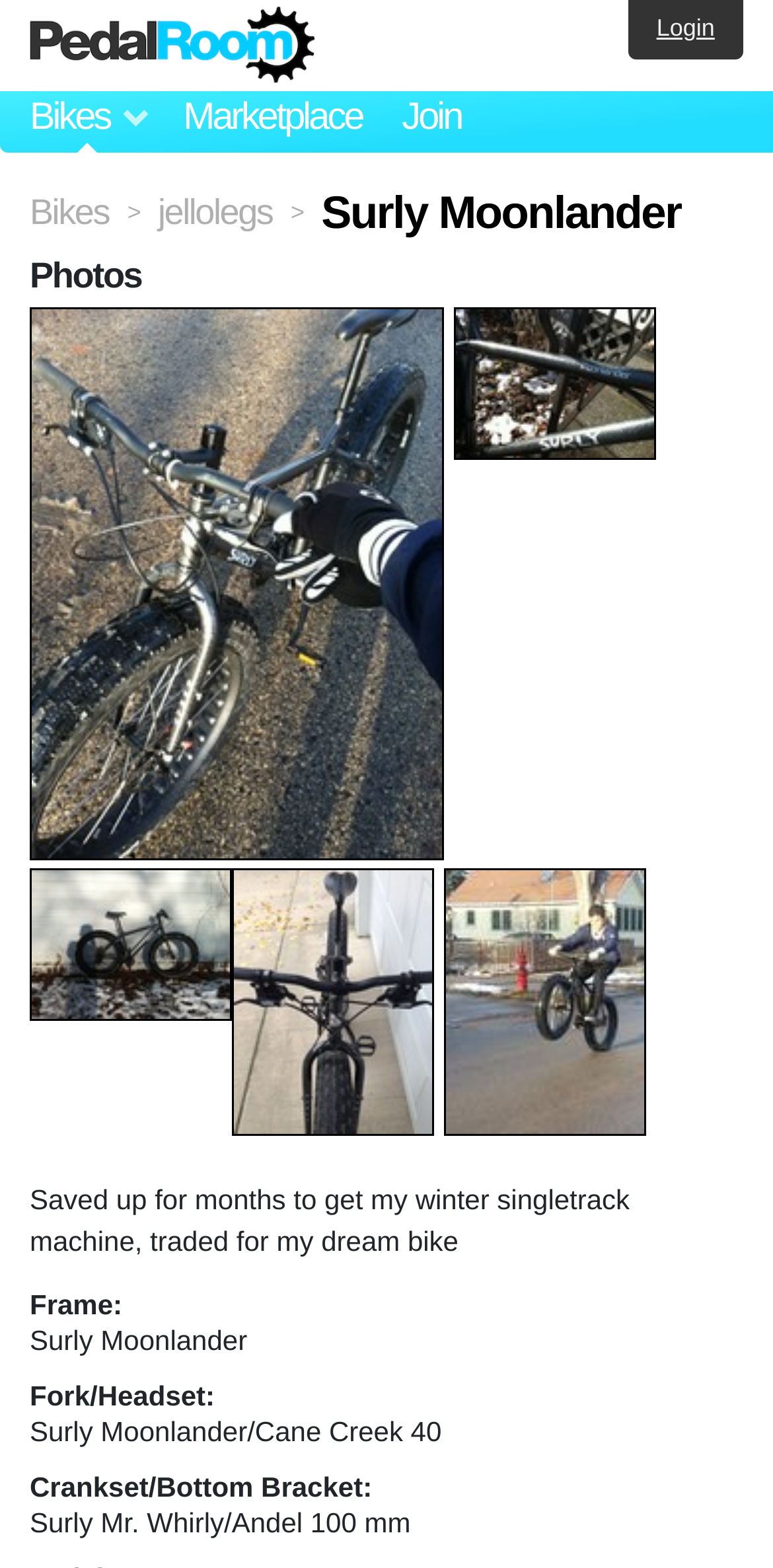Could you indicate the bounding box coordinates of the region to click in order to complete this instruction: "click on the link to Someshwar Srivastava's homepage".

None